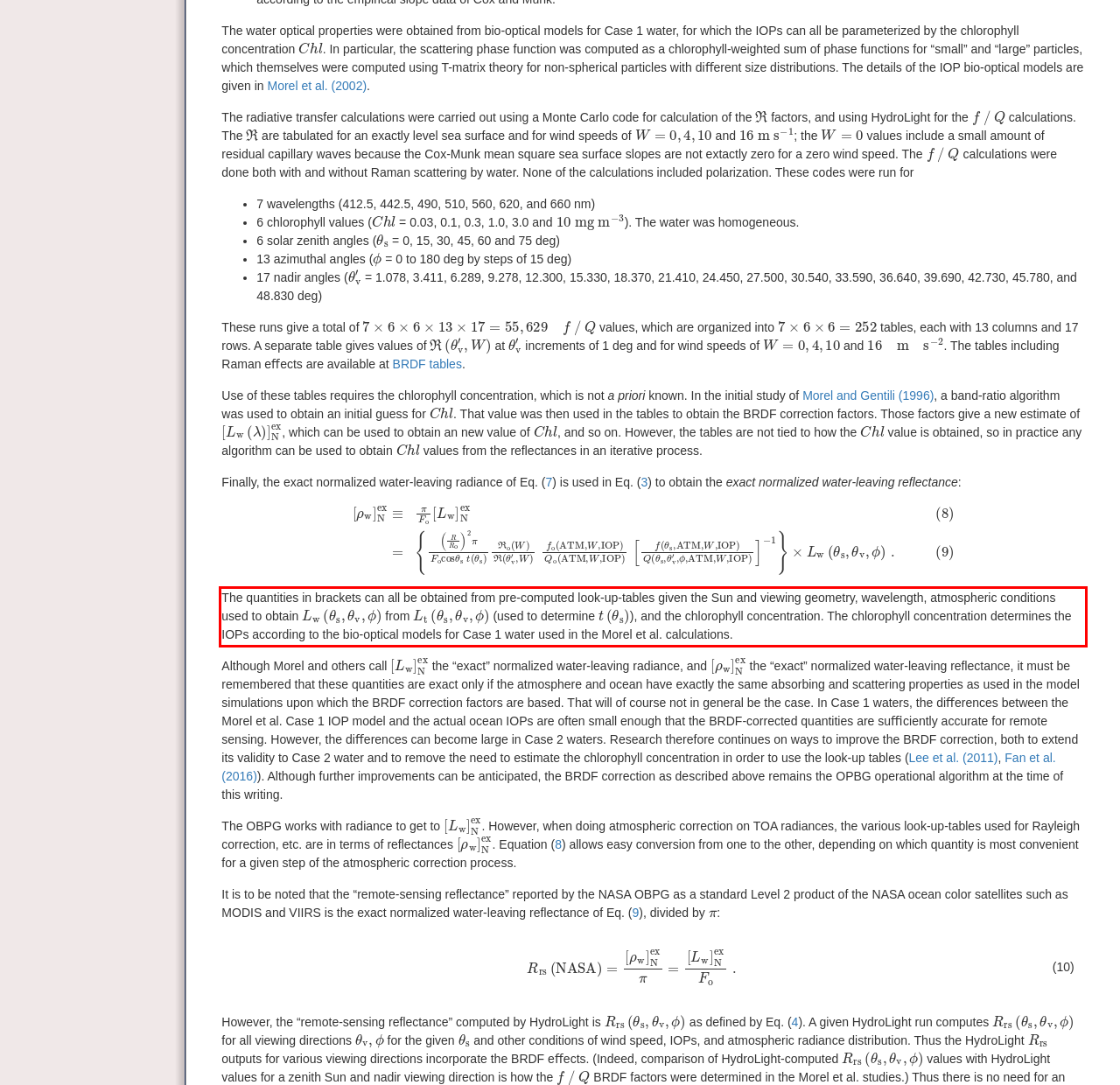Please recognize and transcribe the text located inside the red bounding box in the webpage image.

The quantities in brackets can all be obtained from pre-computed look-up-tables given the Sun and viewing geometry, wavelength, atmospheric conditions used to obtain 𝐿 𝑤 ( 𝜃 𝑠 , 𝜃 𝑣 , 𝜙 ) from 𝐿 𝑡 ( 𝜃 𝑠 , 𝜃 𝑣 , 𝜙 ) (used to determine 𝑡 ( 𝜃 𝑠 ) ), and the chlorophyll concentration. The chlorophyll concentration determines the IOPs according to the bio-optical models for Case 1 water used in the Morel et al. calculations.